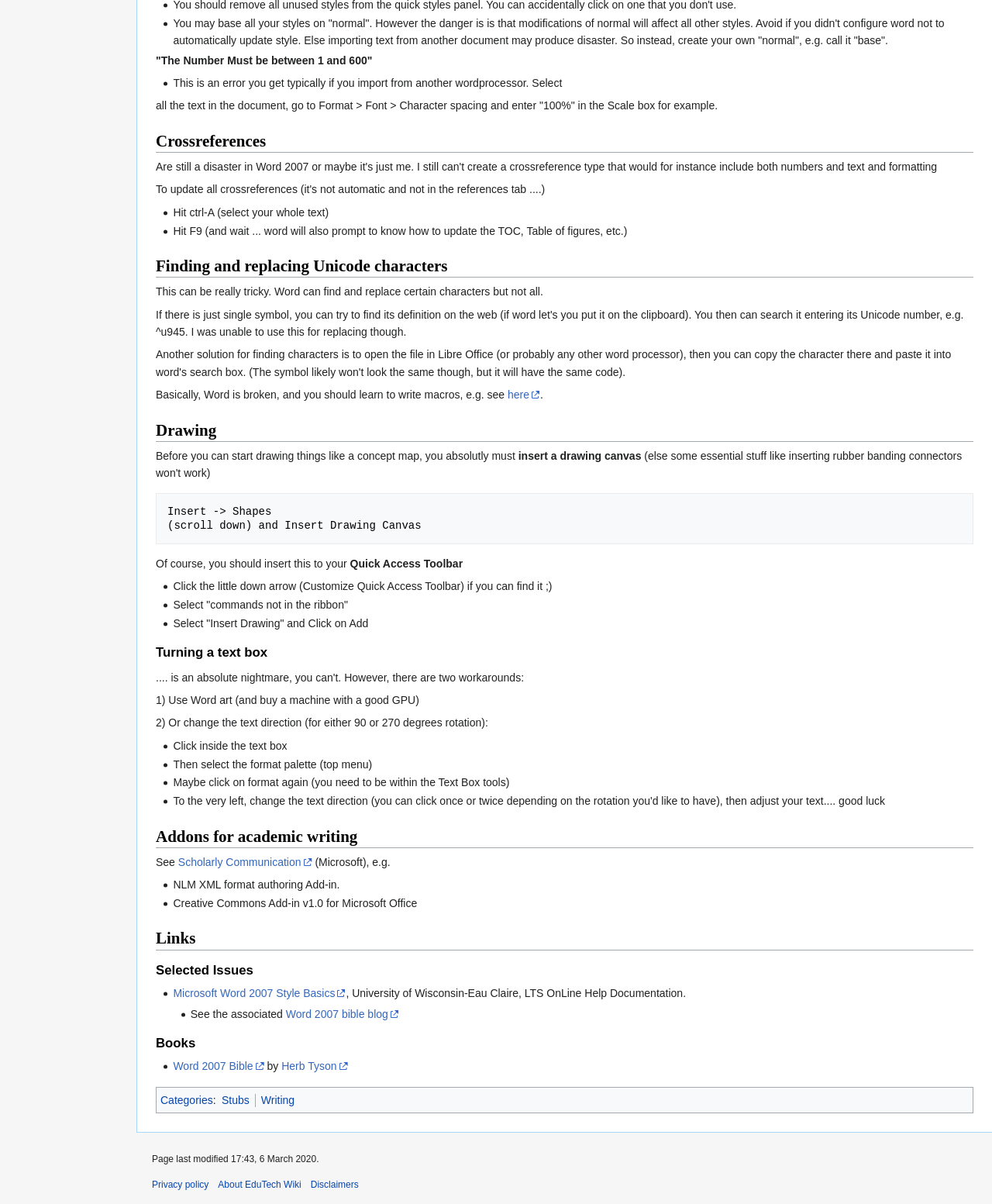Please give a short response to the question using one word or a phrase:
What is the purpose of the 'Insert Drawing Canvas'?

To start drawing